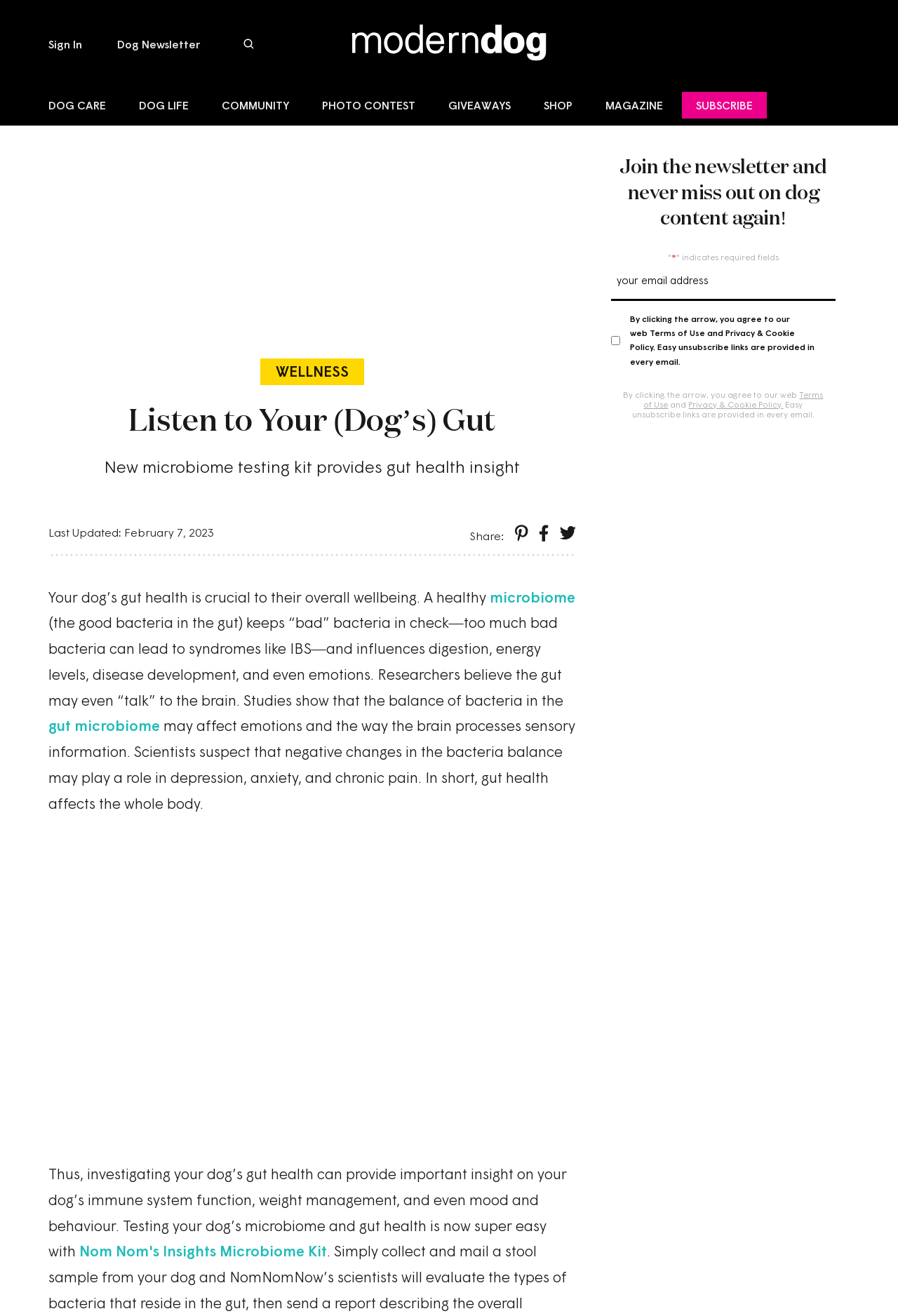Locate the bounding box coordinates of the area you need to click to fulfill this instruction: 'Join the newsletter'. The coordinates must be in the form of four float numbers ranging from 0 to 1: [left, top, right, bottom].

[0.68, 0.199, 0.931, 0.228]